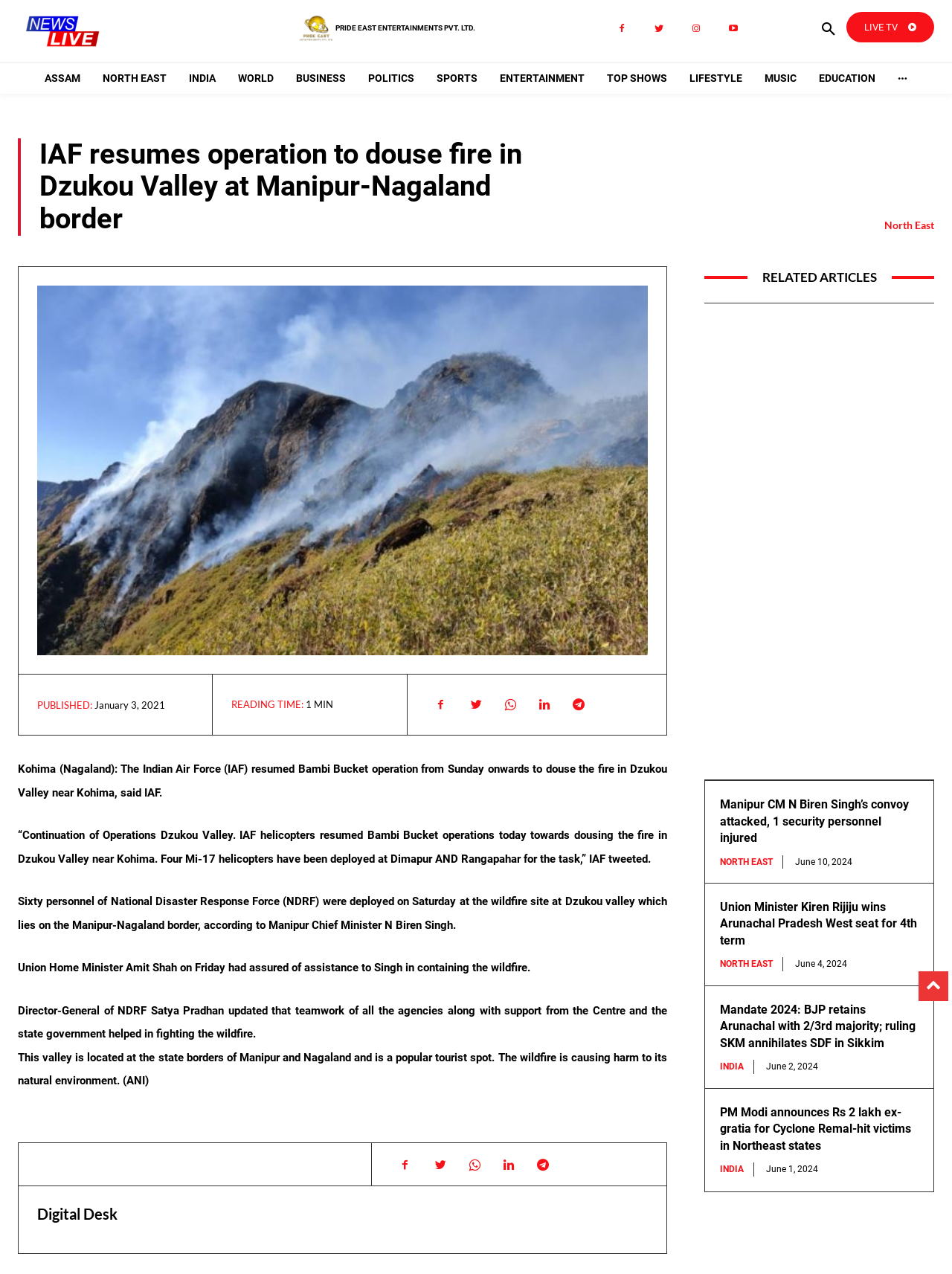Determine the bounding box coordinates of the clickable area required to perform the following instruction: "Add the 'Solutions Manual Fluid Mechanics 5th edition by Frank M. White' to cart". The coordinates should be represented as four float numbers between 0 and 1: [left, top, right, bottom].

None